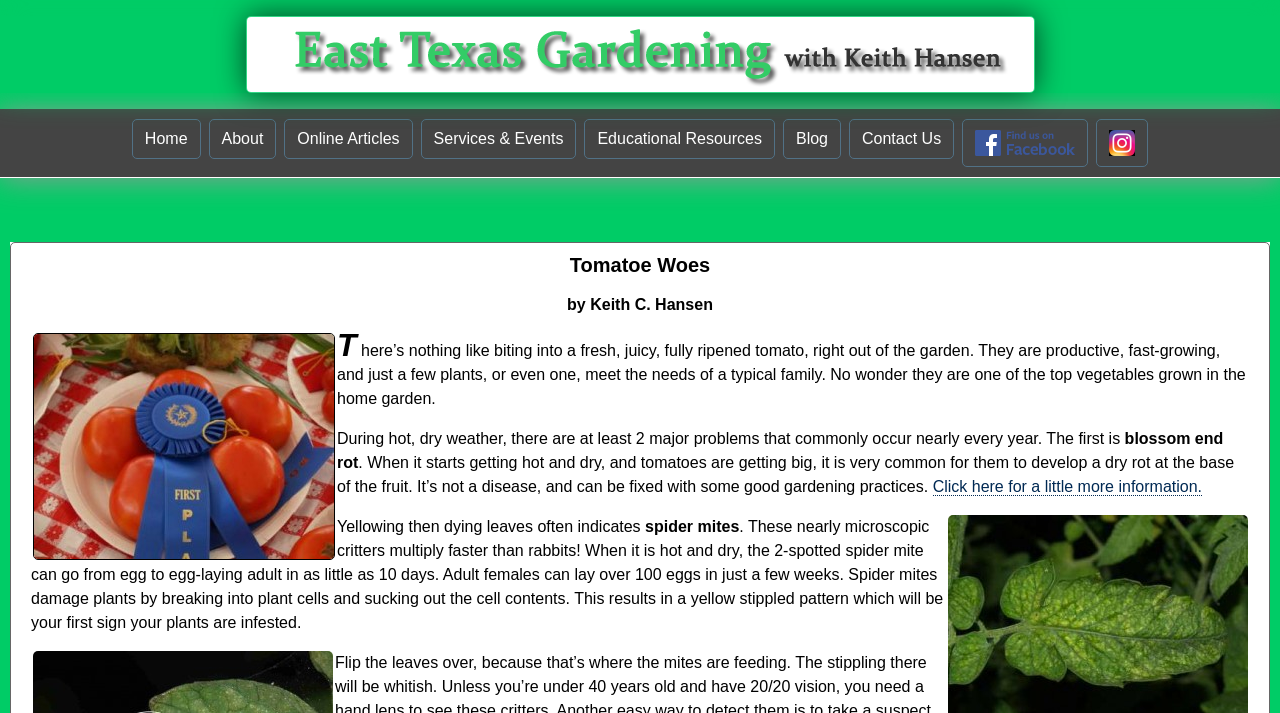Please locate the bounding box coordinates of the region I need to click to follow this instruction: "Click on the Home link".

[0.103, 0.167, 0.157, 0.223]